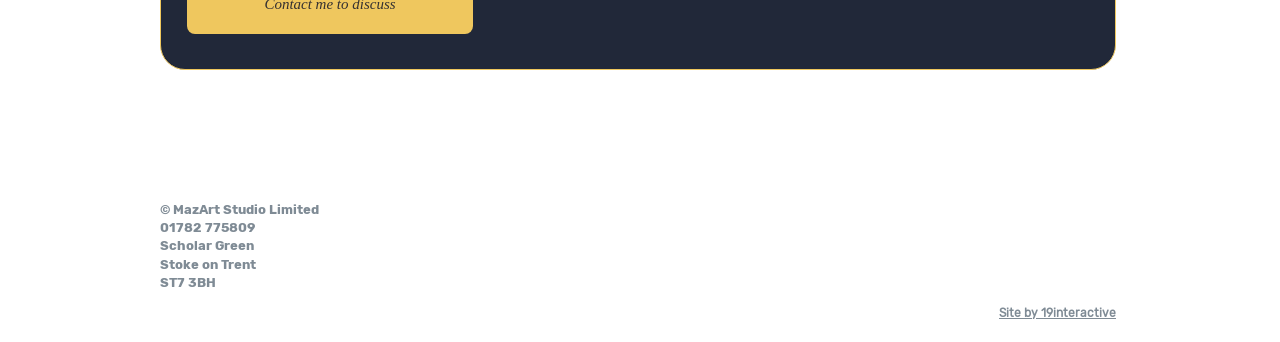Provide your answer to the question using just one word or phrase: What is the company name?

MazArt Studio Limited